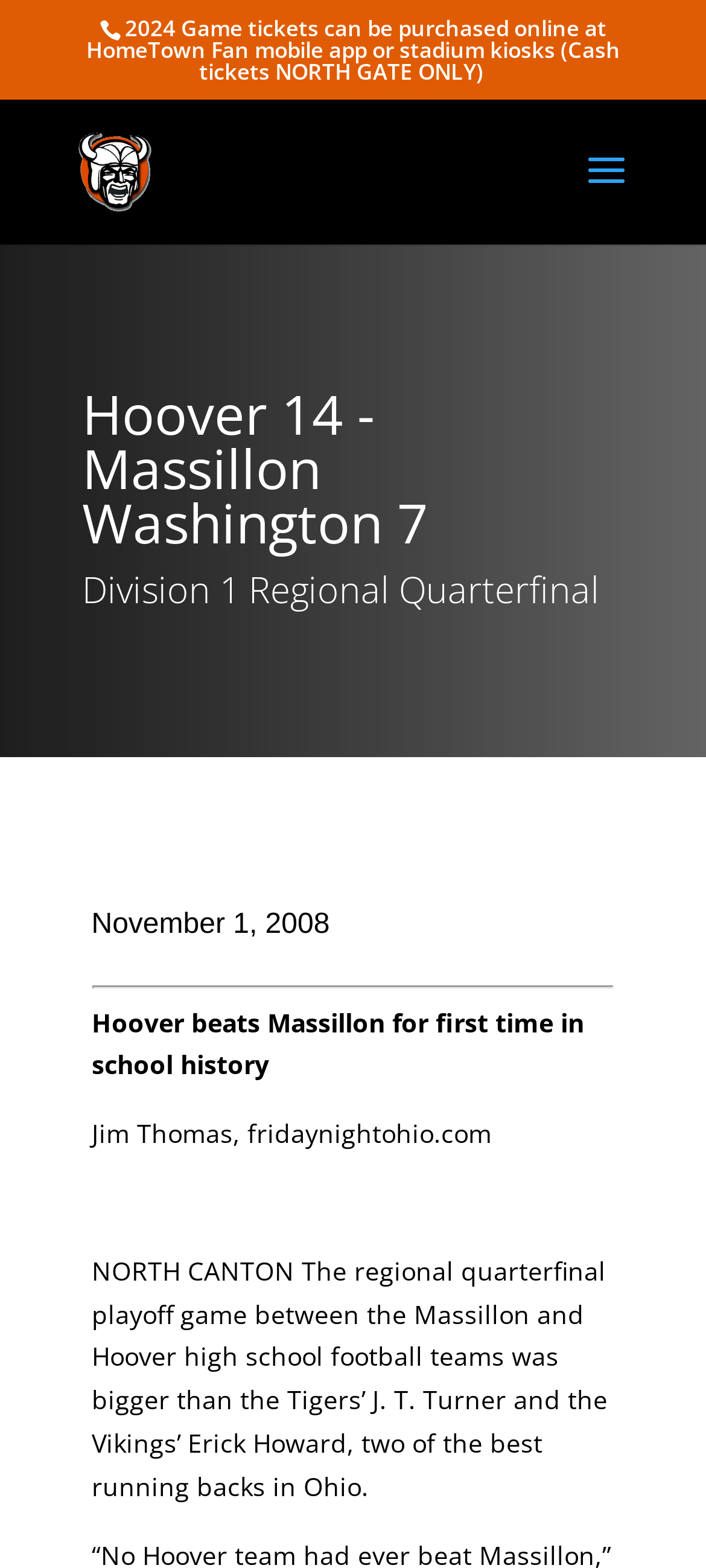What is the name of the website?
Please give a detailed and elaborate answer to the question based on the image.

I found the name of the website by looking at the link element on the webpage, which states 'Hoover Vikings Football'.